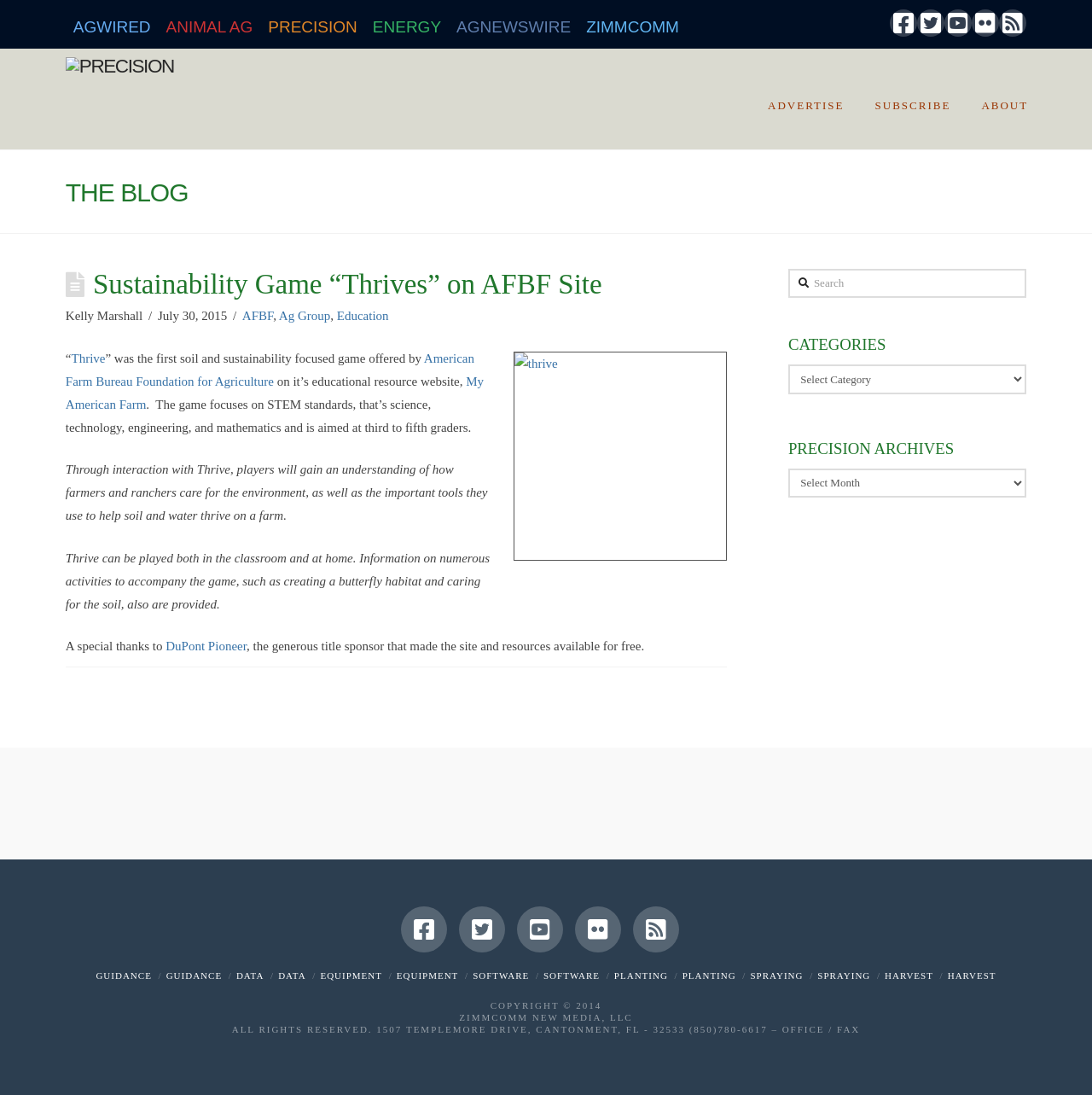Identify the bounding box coordinates for the UI element described as follows: "Thrive". Ensure the coordinates are four float numbers between 0 and 1, formatted as [left, top, right, bottom].

[0.065, 0.321, 0.096, 0.333]